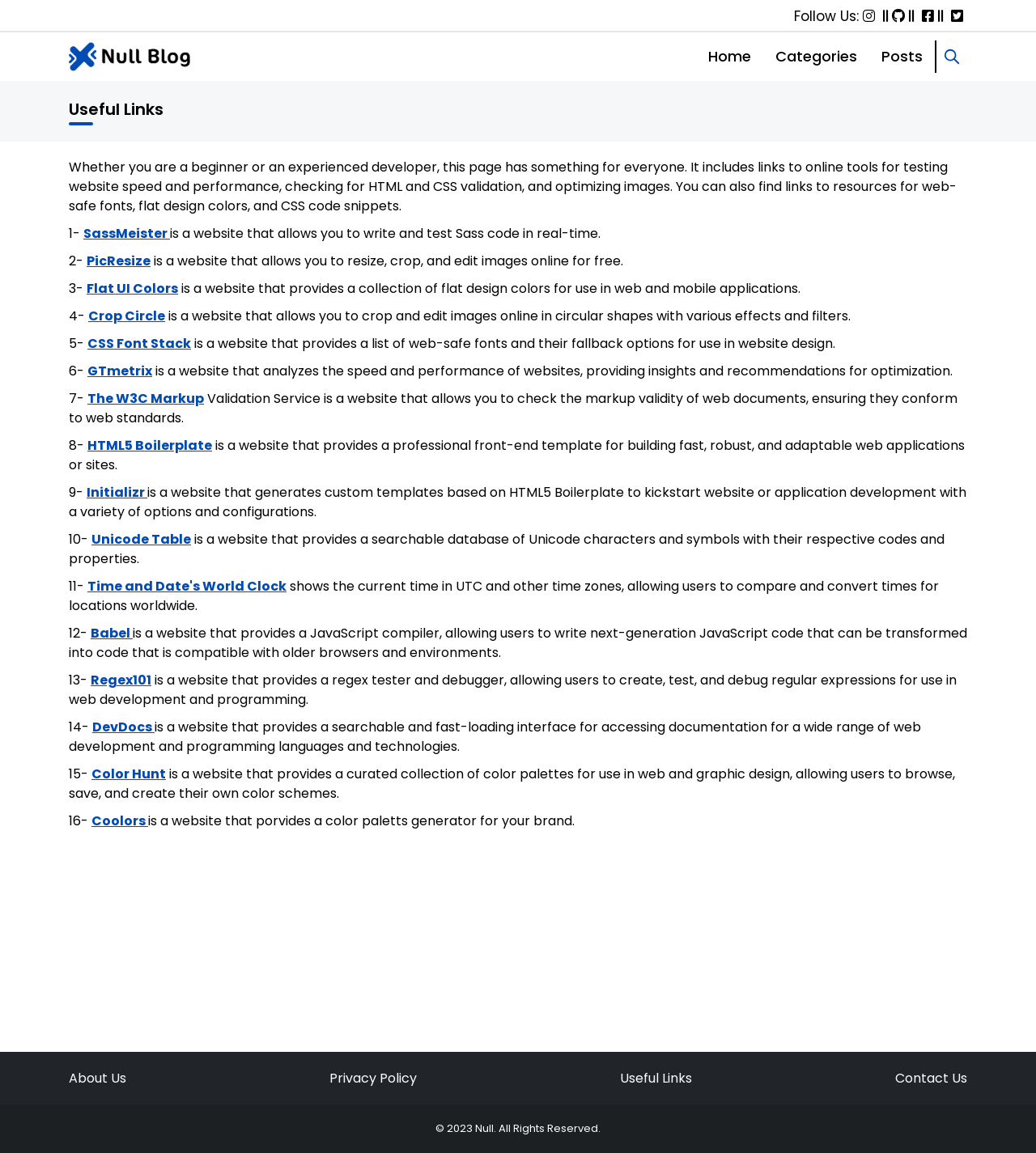Offer a detailed explanation of the webpage layout and contents.

The webpage is titled "Useful Links" and appears to be a collection of resources for web developers and designers. At the top of the page, there is a section with links to social media platforms, including Instagram, Github, Facebook, and Twitter. Below this, there is a navigation menu with links to "Home", "Categories", "Posts", and an empty link.

The main content of the page is divided into sections, each describing a useful online tool or resource. There are 16 sections in total, each with a numbered title, a link to the resource, and a brief description of what it does. The resources include tools for testing website speed and performance, checking for HTML and CSS validation, optimizing images, and finding web-safe fonts and flat design colors.

The resources are listed in a vertical column, with each section stacked below the previous one. The descriptions of each resource are concise and informative, providing a brief overview of what the tool does and how it can be useful.

At the bottom of the page, there are links to "About Us", "Privacy Policy", "Useful Links", and "Contact Us". There is also a copyright notice stating "© 2023 Null. All Rights Reserved."